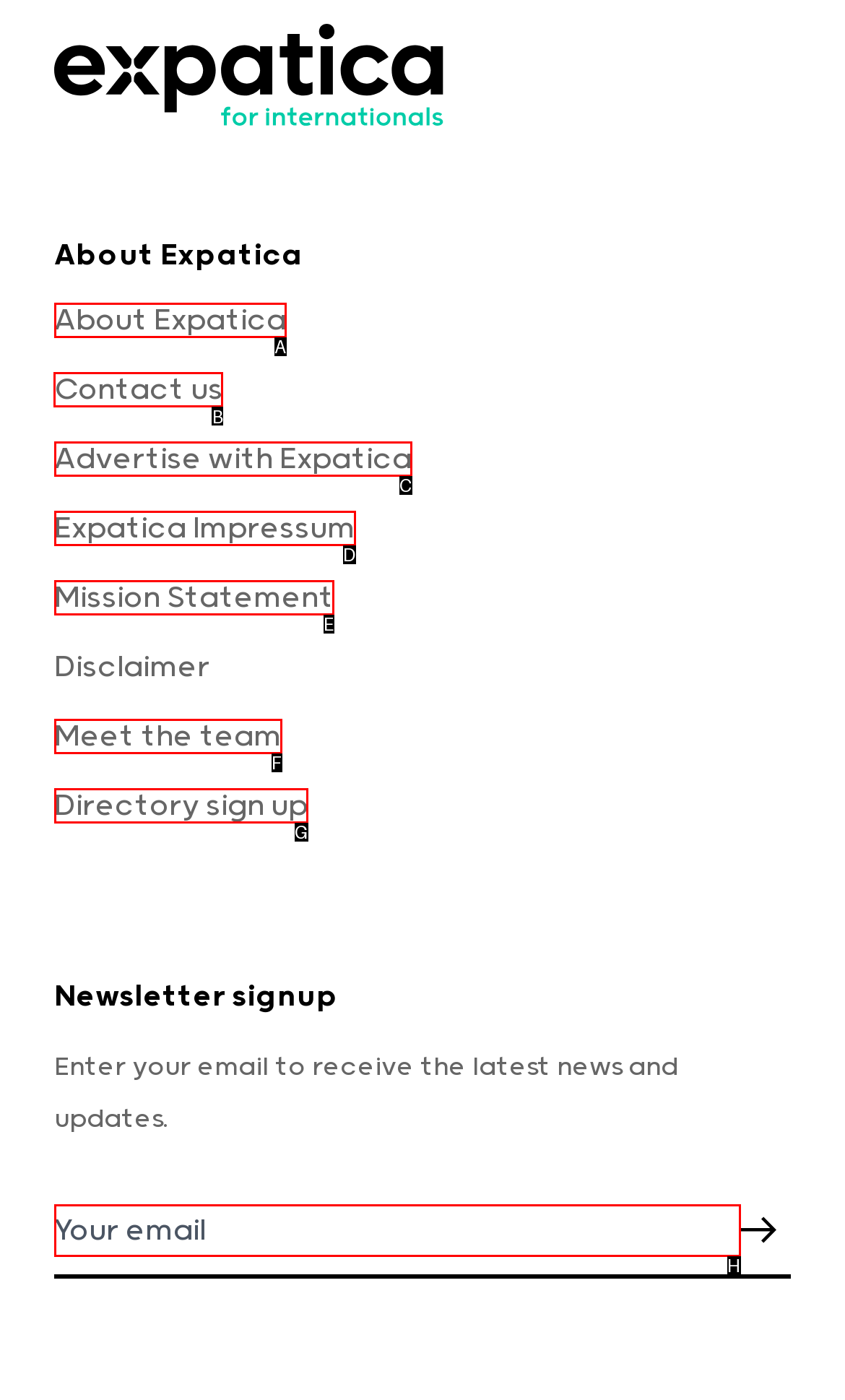Which option should I select to accomplish the task: Click on the Contact us link? Respond with the corresponding letter from the given choices.

B